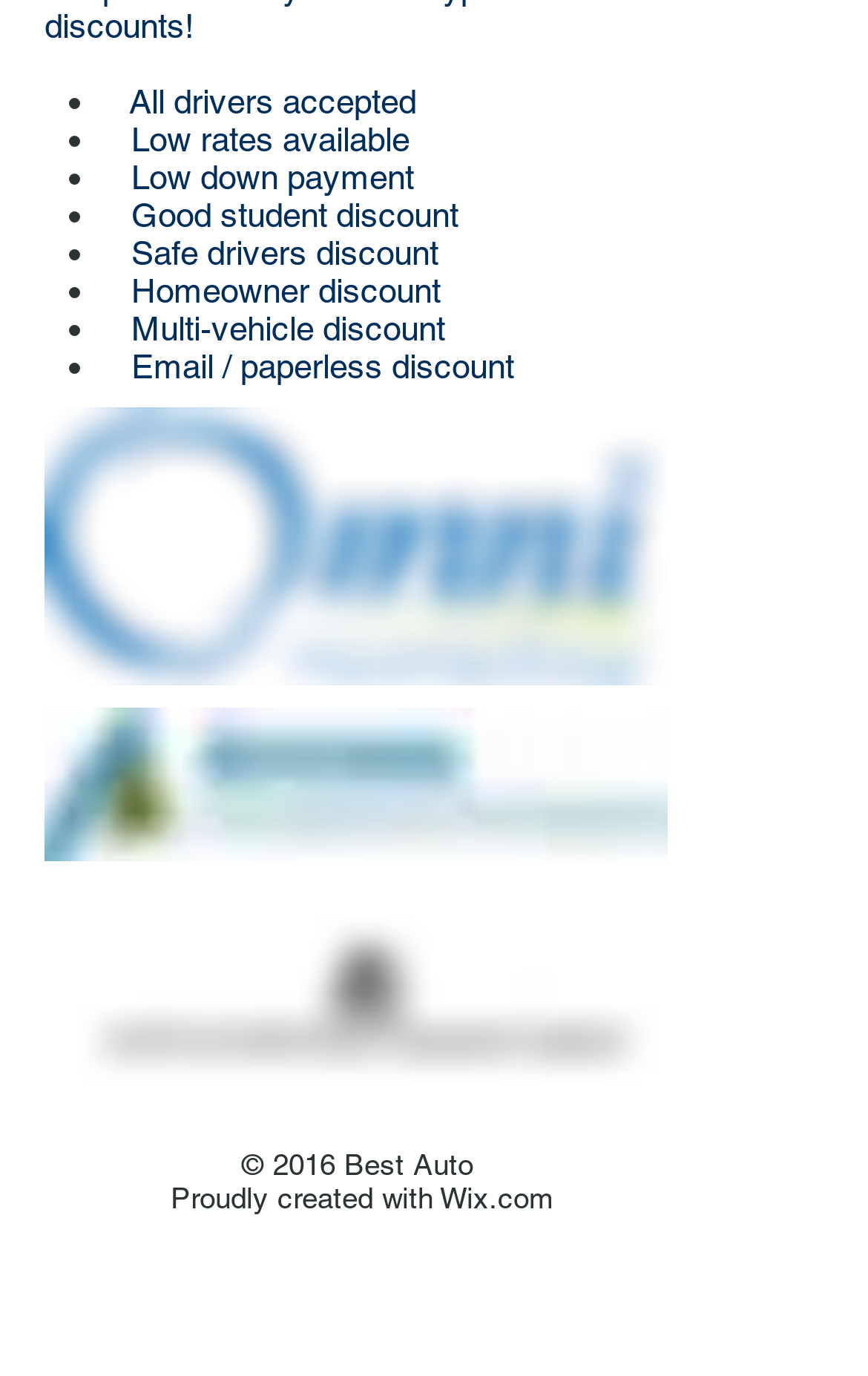What is the last discount mentioned in the list?
Examine the screenshot and reply with a single word or phrase.

Email / paperless discount